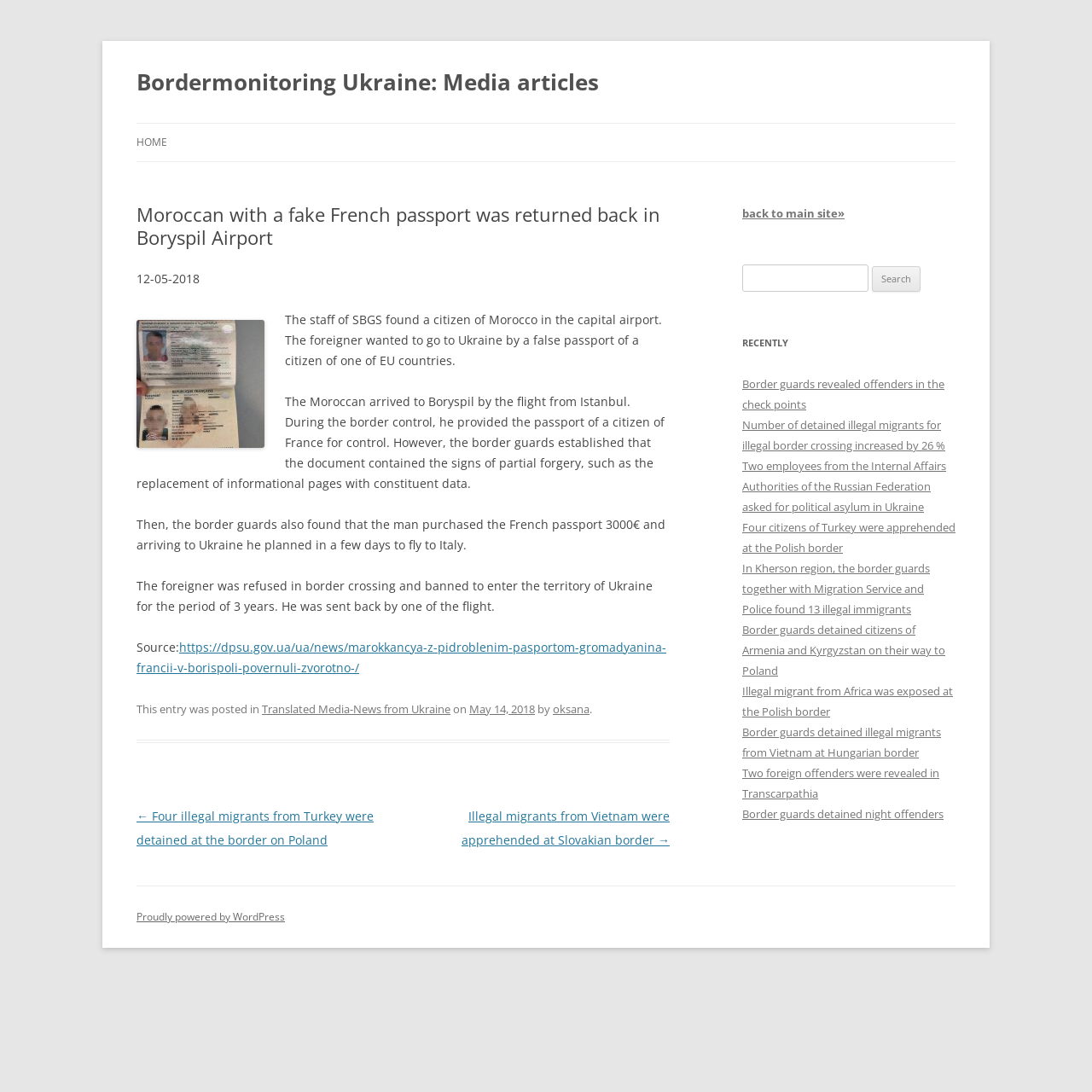Specify the bounding box coordinates of the area to click in order to follow the given instruction: "Check the recently published article about Border guards revealed offenders in the check points."

[0.68, 0.345, 0.865, 0.378]